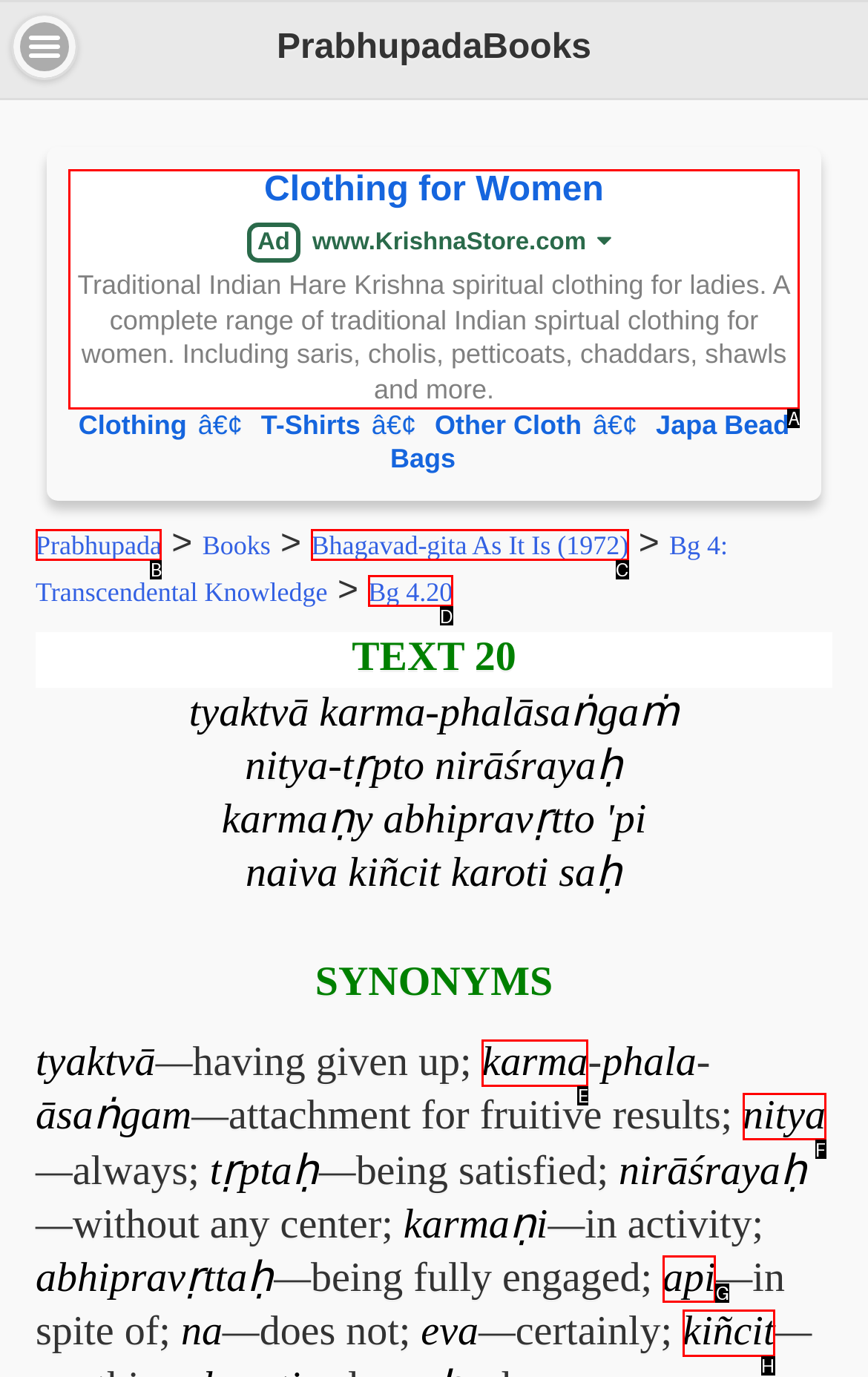Select the letter of the UI element that matches this task: Click on the 'Clothing for Women' link
Provide the answer as the letter of the correct choice.

A